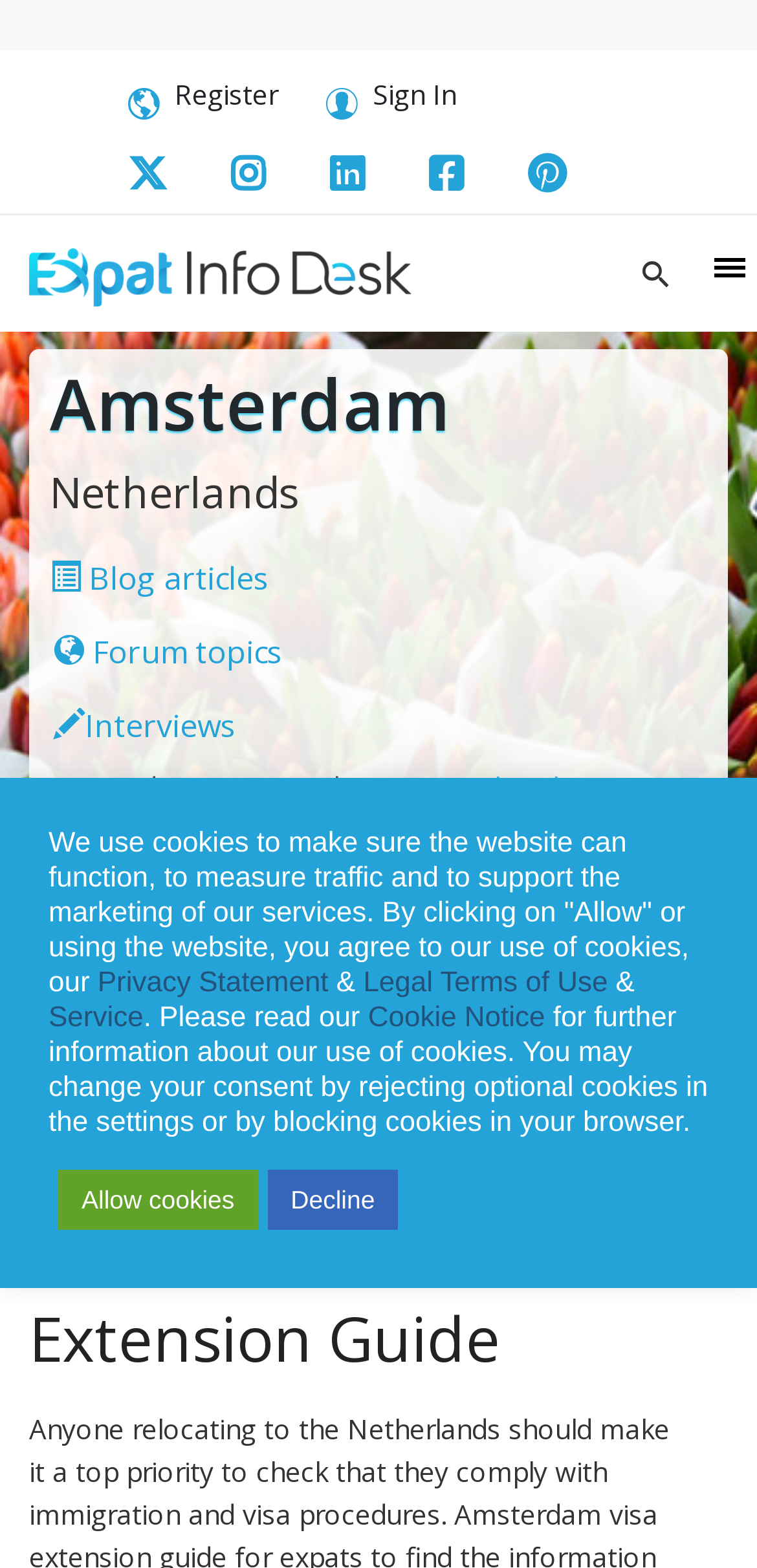Identify the bounding box coordinates of the region that needs to be clicked to carry out this instruction: "Sign In". Provide these coordinates as four float numbers ranging from 0 to 1, i.e., [left, top, right, bottom].

[0.397, 0.036, 0.636, 0.082]